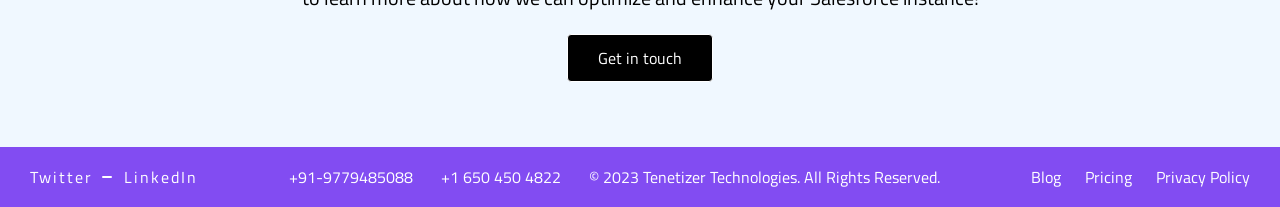Determine the bounding box coordinates of the clickable region to follow the instruction: "View the privacy policy".

[0.903, 0.799, 0.977, 0.915]